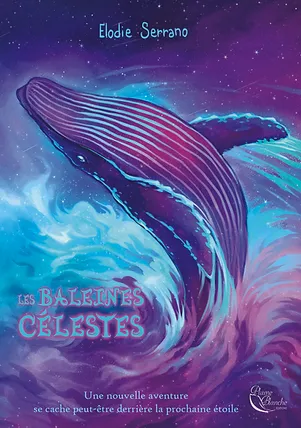Thoroughly describe the content and context of the image.

The image showcases the enchanting cover of the book "Les Baleines Célestes," which is written by Elodie Serrano. The artwork features a stunning depiction of a celestial whale, gracefully soaring through a vibrant and colorful cosmic ocean. The background transitions through shades of purple, blue, and pink, creating an ethereal atmosphere that suggests both mystery and adventure. 

At the bottom of the cover, the title "Les Baleines Célestes" is artistically rendered in a whimsical, flowing font that complements the themes of fantasy and exploration. Below the title, a tagline reads: "Une nouvelle aventure se cache peut-être derrière la prochaine étoile," teasing readers with the promise of a thrilling new journey. The design captures the imagination and hints at a story that intertwines elements of space opera and ecology, inviting readers to dive into a narrative filled with legends and adventure.